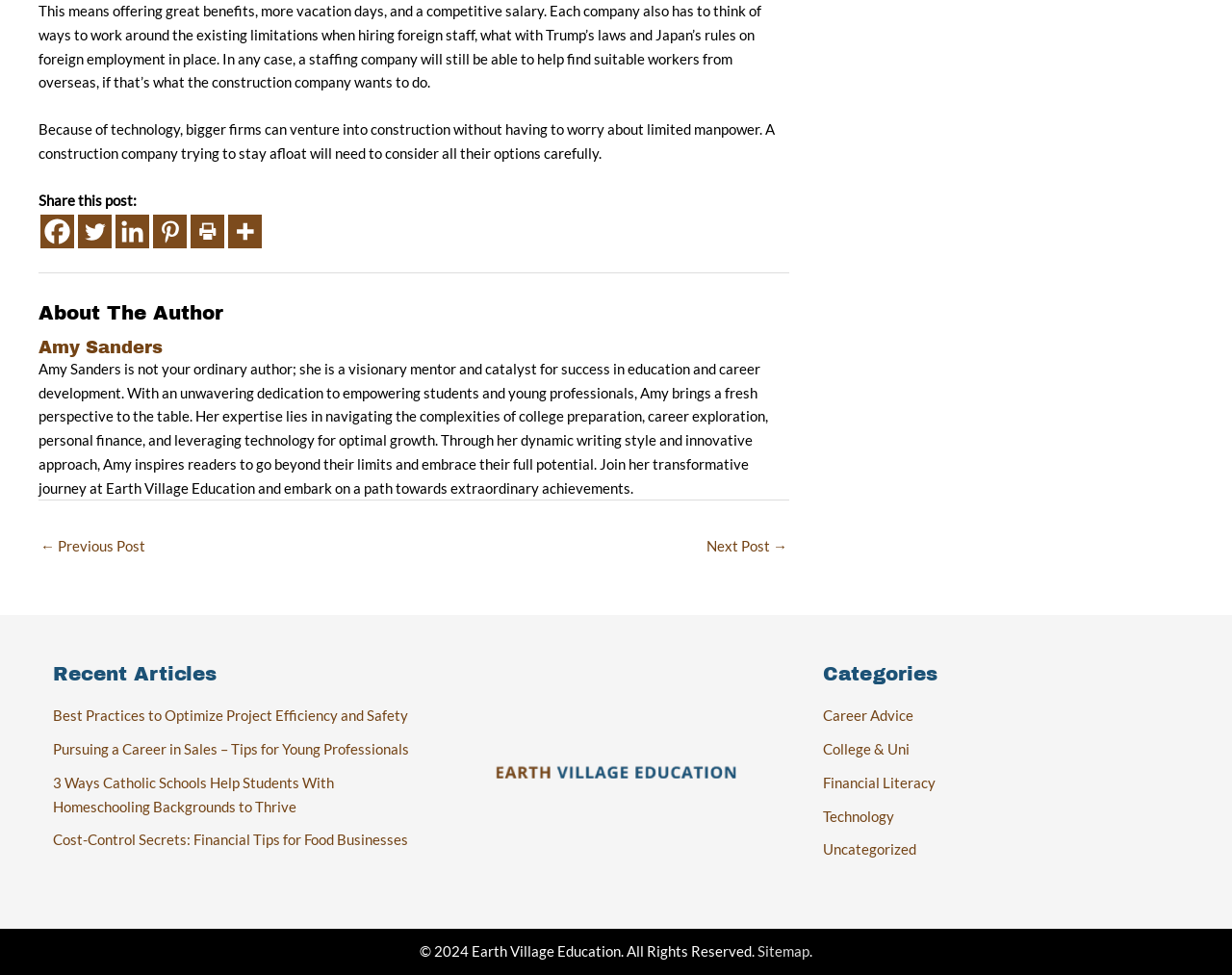Please identify the coordinates of the bounding box that should be clicked to fulfill this instruction: "Read more about the author".

[0.031, 0.346, 0.641, 0.366]